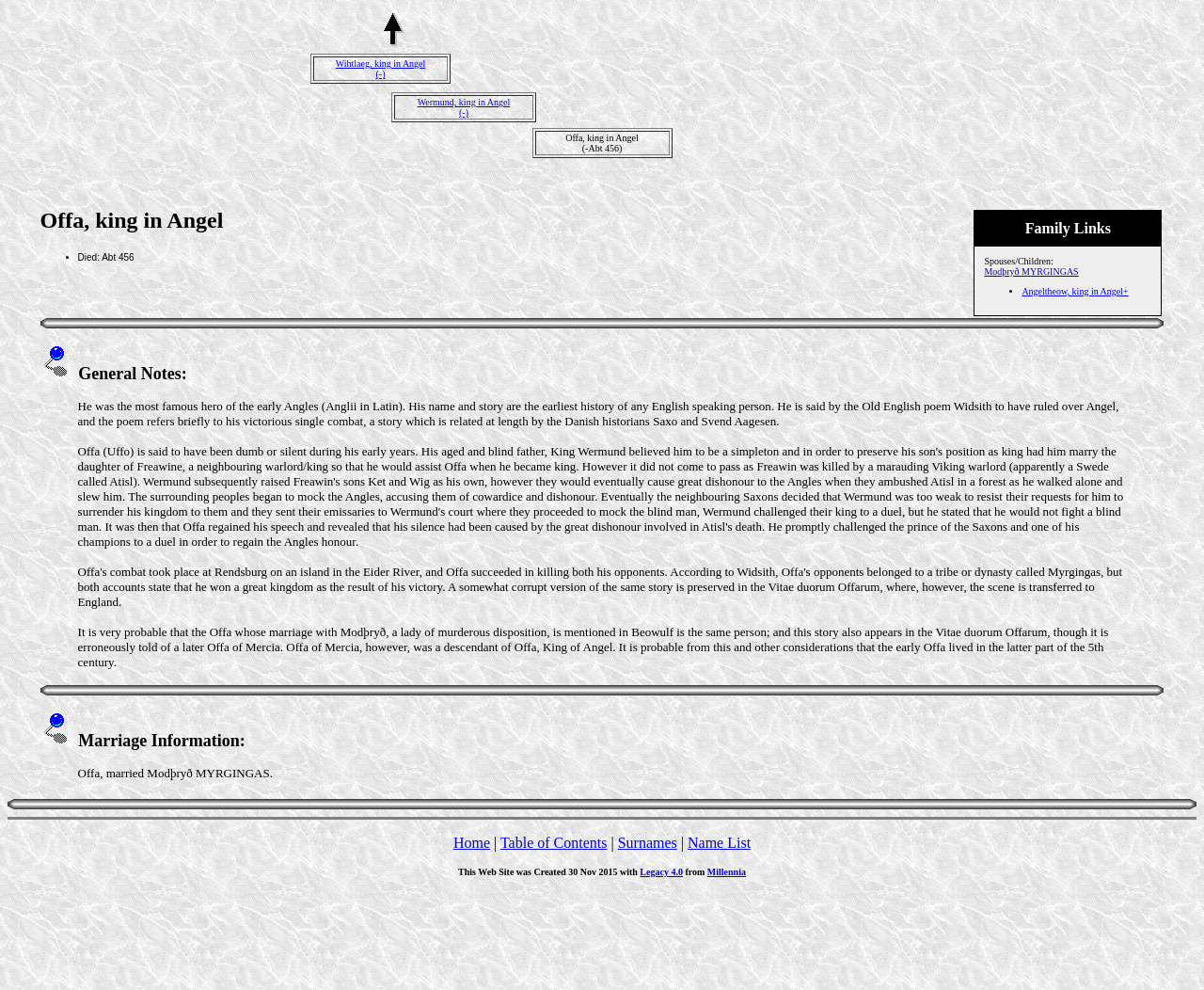Using the element description: "Surnames", determine the bounding box coordinates. The coordinates should be in the format [left, top, right, bottom], with values between 0 and 1.

[0.513, 0.843, 0.562, 0.859]